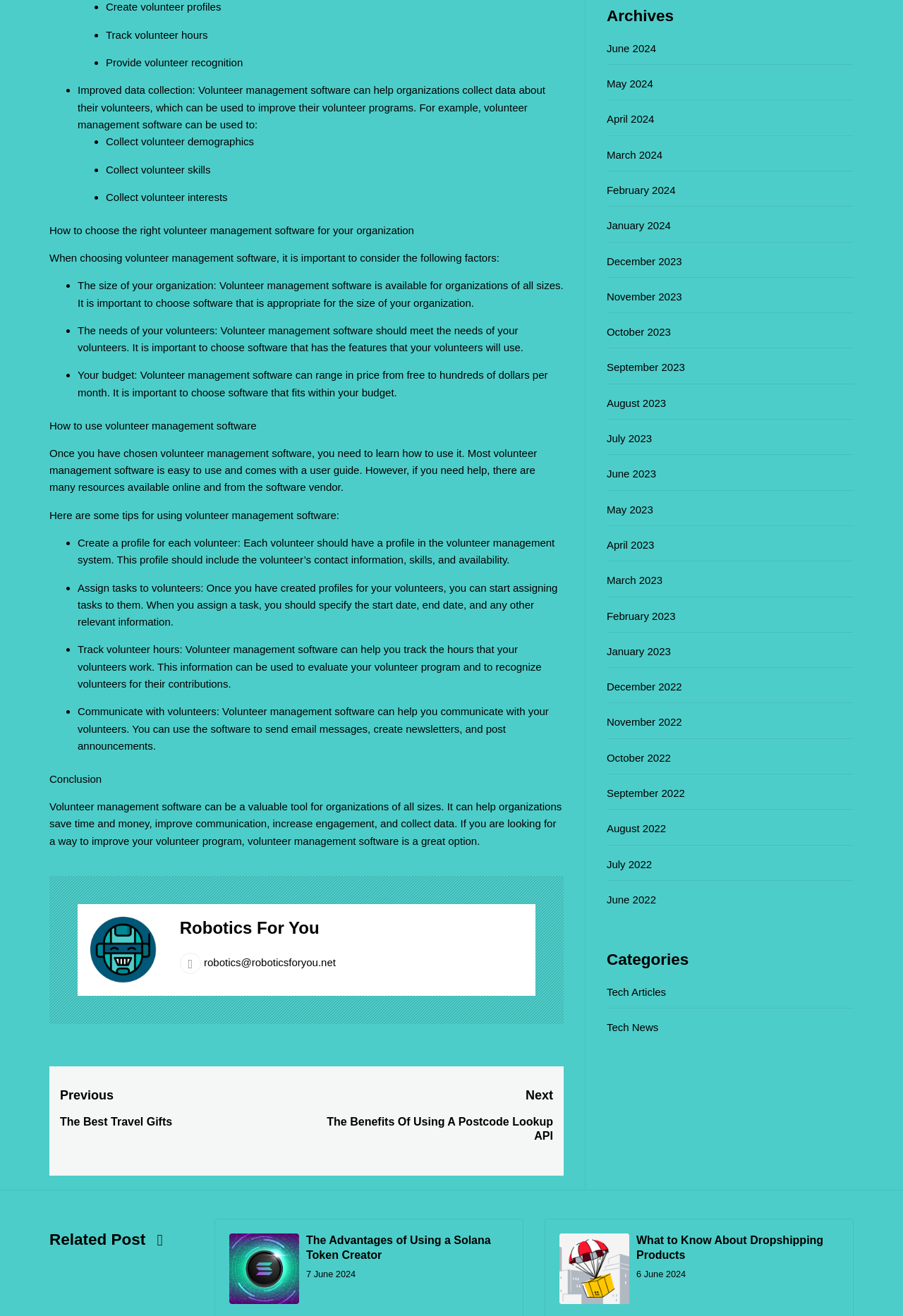Please identify the bounding box coordinates of the element's region that I should click in order to complete the following instruction: "Click on the 'Robotics For You' link". The bounding box coordinates consist of four float numbers between 0 and 1, i.e., [left, top, right, bottom].

[0.199, 0.698, 0.354, 0.712]